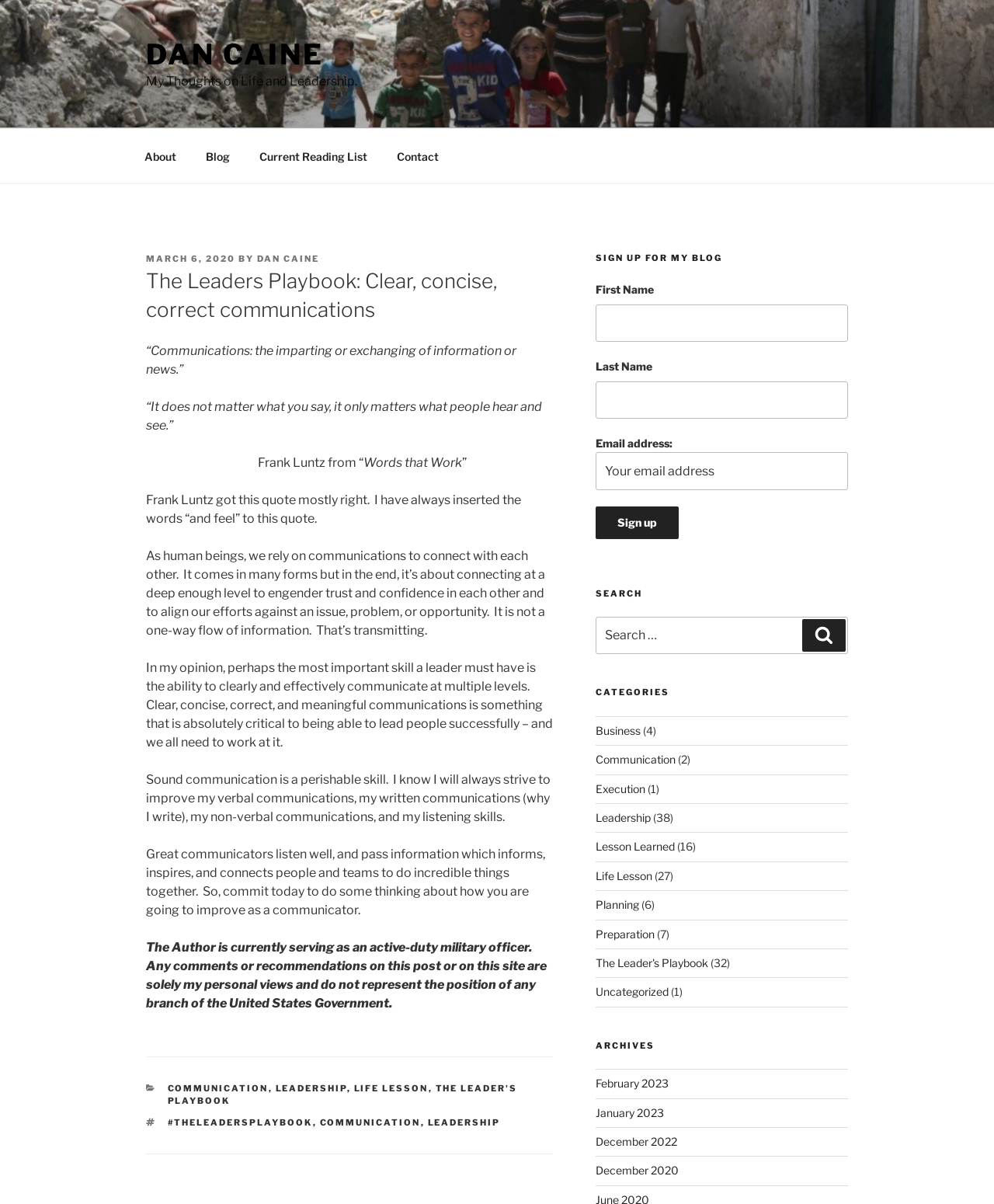Please provide the bounding box coordinates for the element that needs to be clicked to perform the instruction: "View the archives for February 2023". The coordinates must consist of four float numbers between 0 and 1, formatted as [left, top, right, bottom].

[0.599, 0.894, 0.672, 0.905]